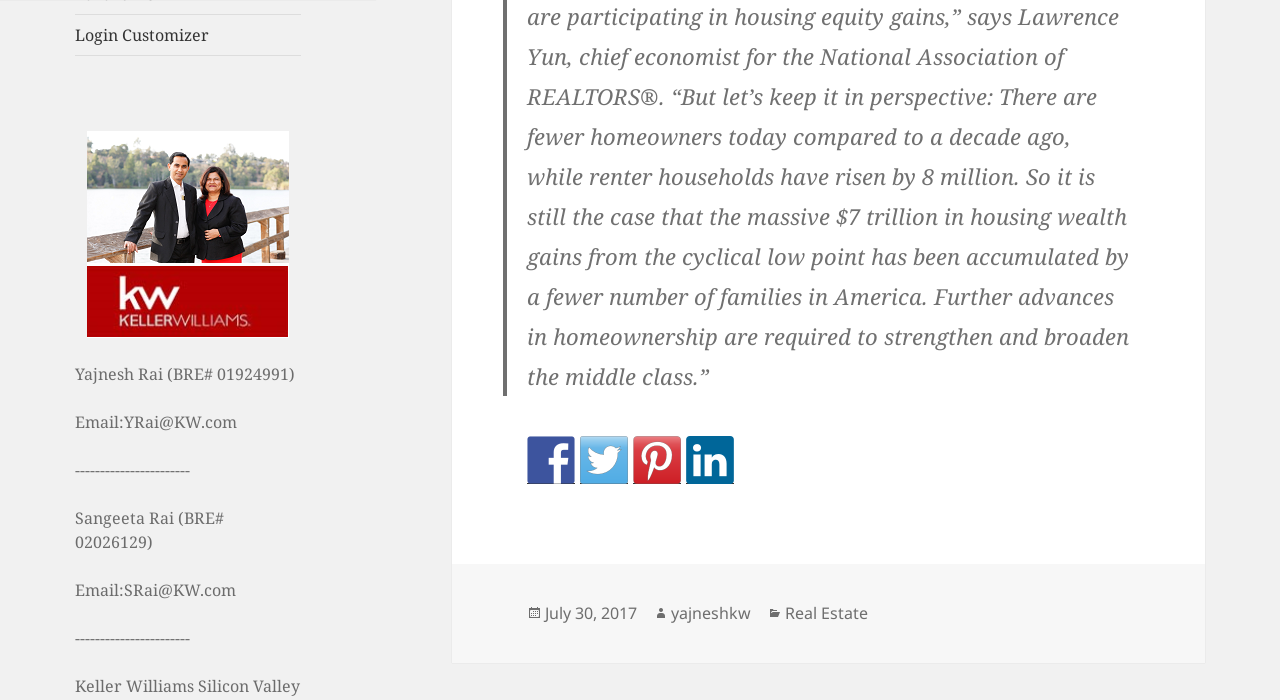Determine the coordinates of the bounding box for the clickable area needed to execute this instruction: "View the author's profile".

[0.524, 0.861, 0.587, 0.893]